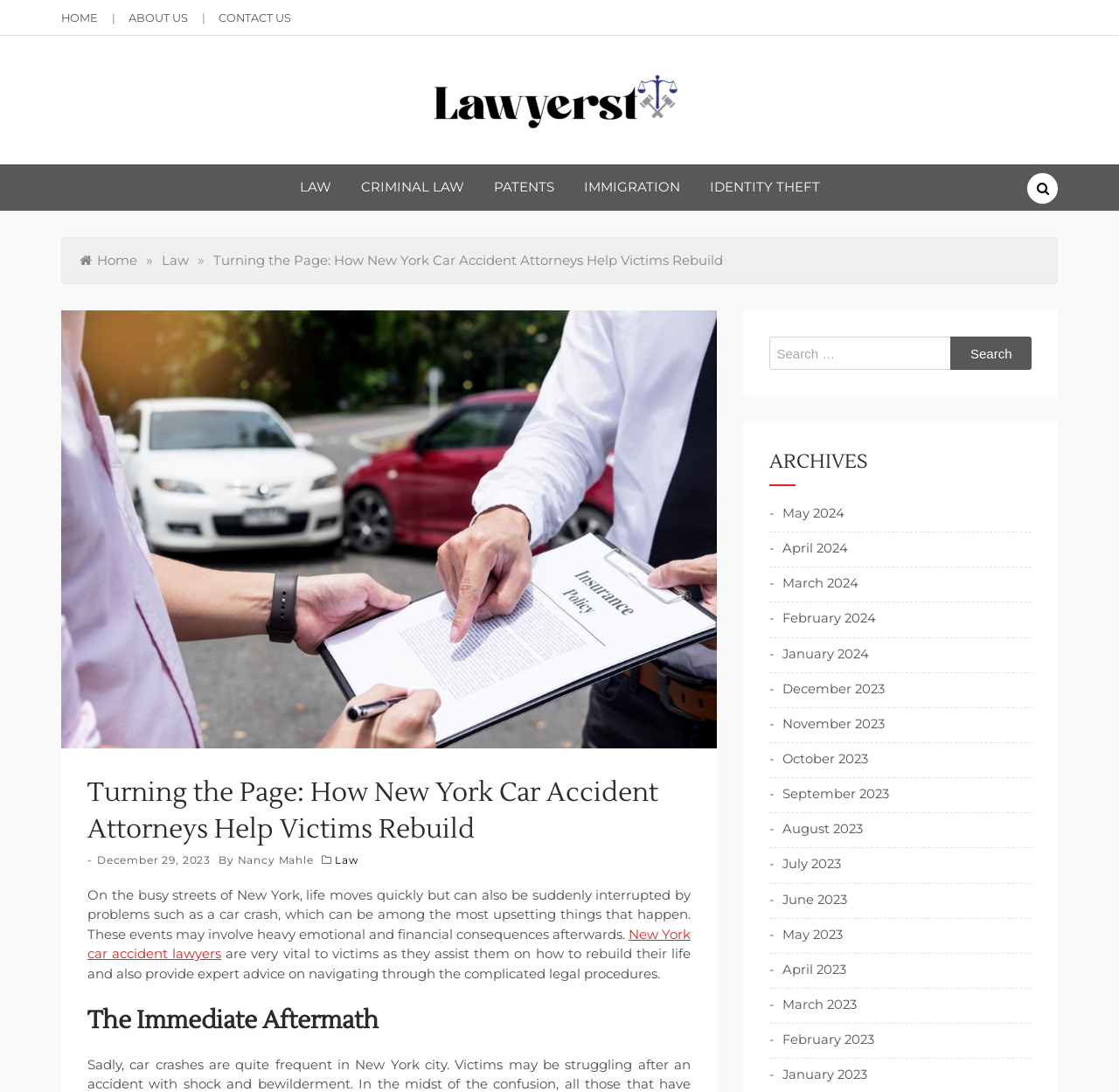Please indicate the bounding box coordinates of the element's region to be clicked to achieve the instruction: "Follow on Instagram". Provide the coordinates as four float numbers between 0 and 1, i.e., [left, top, right, bottom].

None